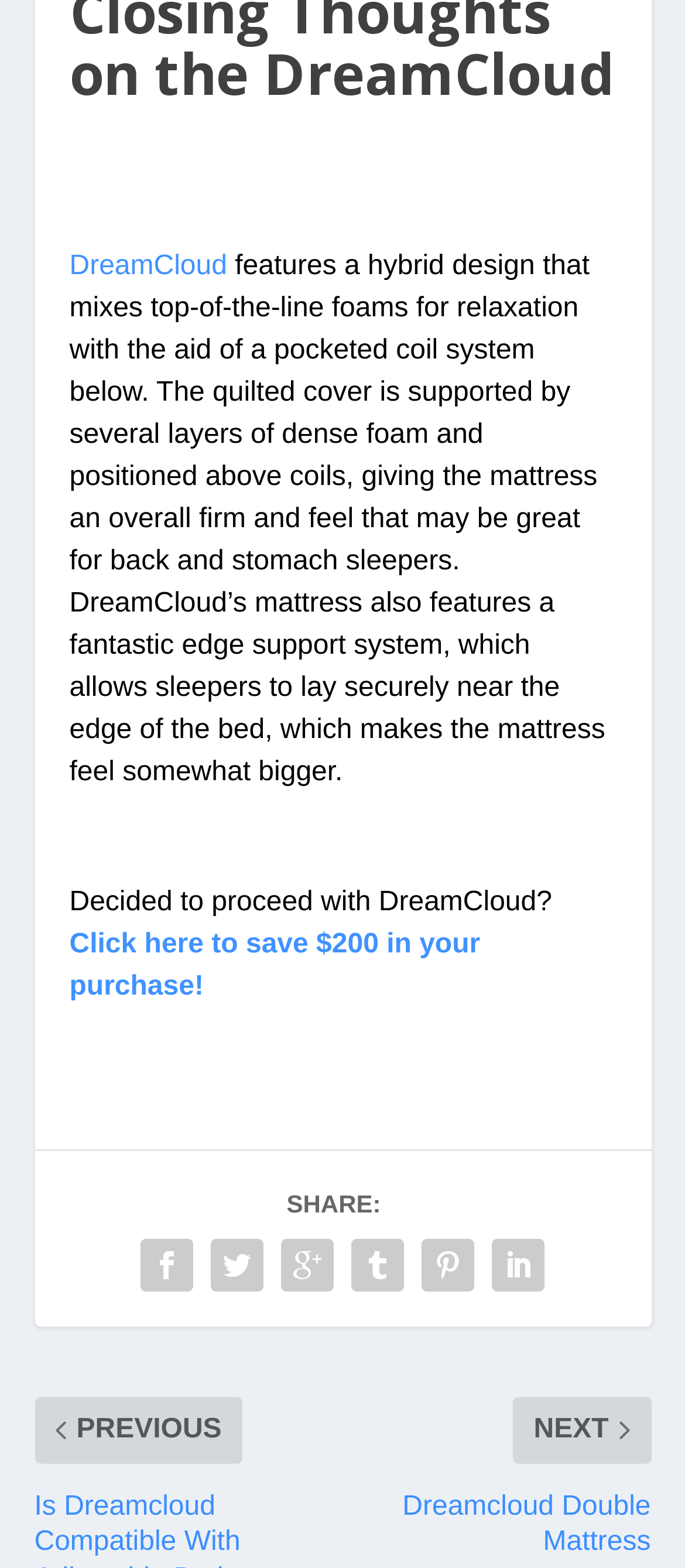What is the name of the mattress?
Look at the image and provide a detailed response to the question.

The name of the mattress is mentioned in the link 'DreamCloud' at the top of the webpage, which suggests that the webpage is about this specific mattress.